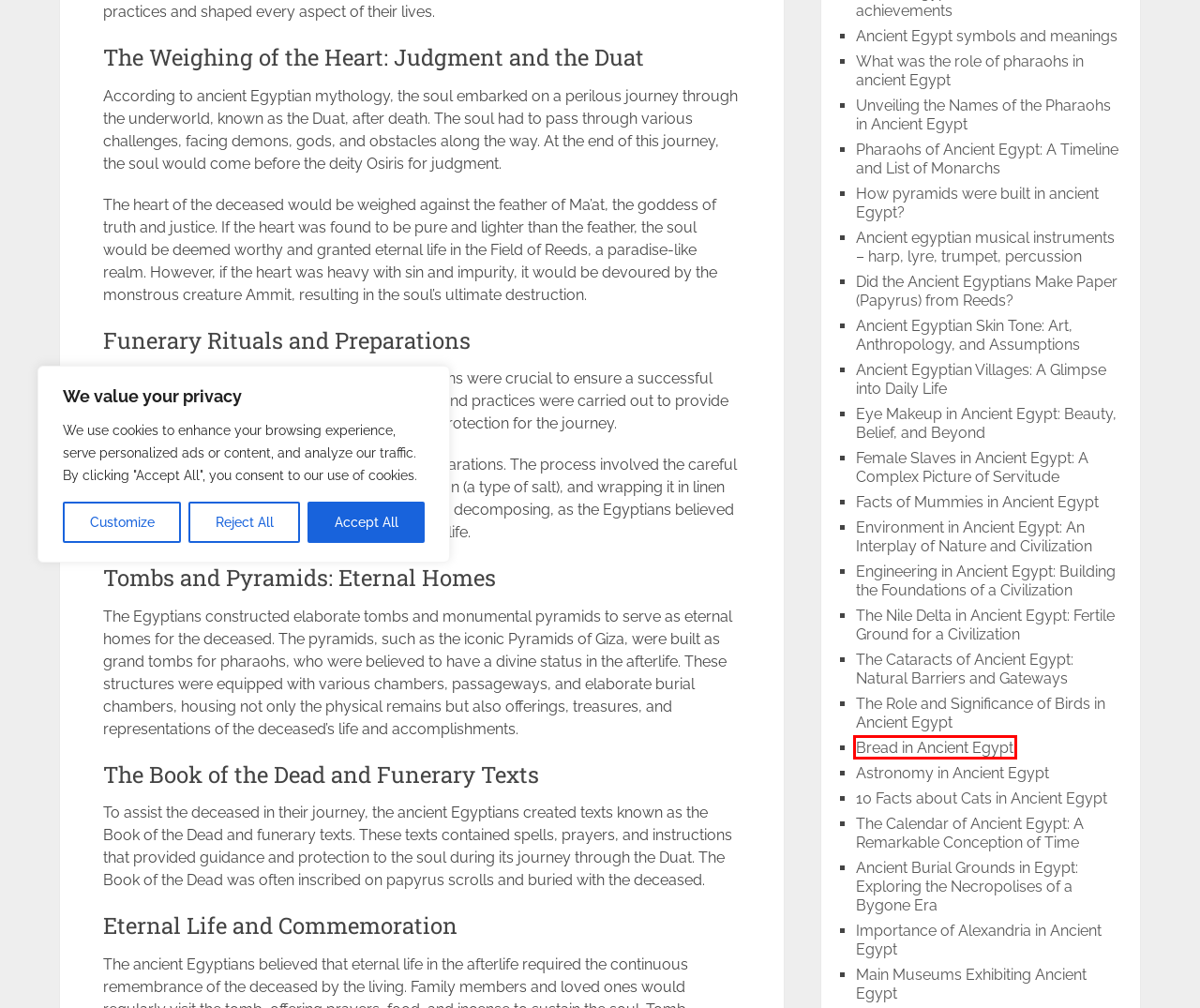Given a webpage screenshot with a UI element marked by a red bounding box, choose the description that best corresponds to the new webpage that will appear after clicking the element. The candidates are:
A. How pyramids were built in ancient Egypt?
B. Ancient egyptian musical instruments - harp, lyre, trumpet, percussion
C. Bread in Ancient Egypt
D. The Role and Significance of Birds in Ancient Egypt
E. Environment in Ancient Egypt: An Interplay of Nature and Civilization
F. Engineering in Ancient Egypt: Building the Foundations of a Civilization
G. Ancient Egyptian Skin Tone: Art, Anthropology, and Assumptions
H. Astronomy in Ancient Egypt

C